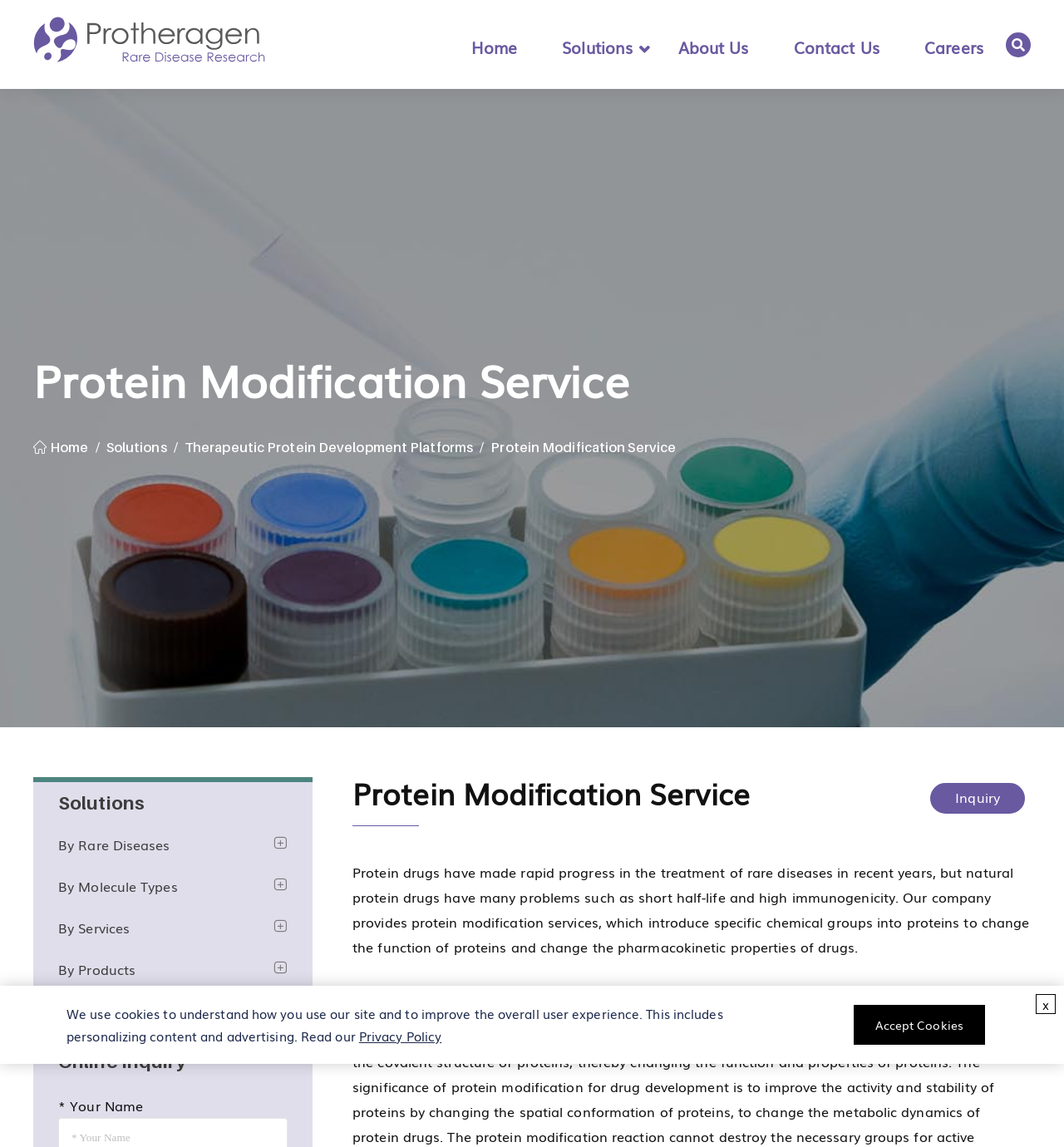Please specify the bounding box coordinates of the area that should be clicked to accomplish the following instruction: "Search for something". The coordinates should consist of four float numbers between 0 and 1, i.e., [left, top, right, bottom].

None